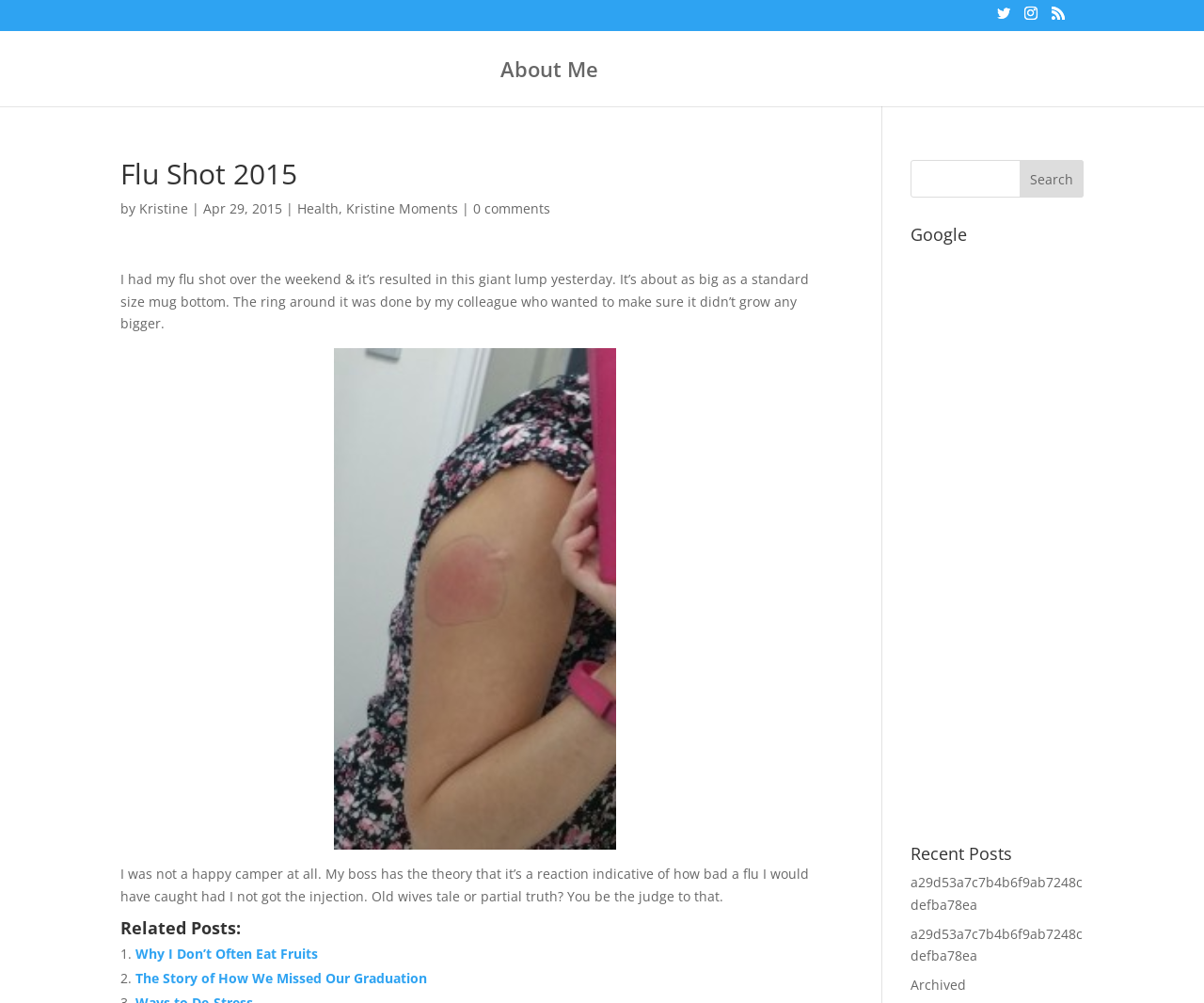From the screenshot, find the bounding box of the UI element matching this description: "aria-label="Advertisement" name="aswift_0" title="Advertisement"". Supply the bounding box coordinates in the form [left, top, right, bottom], each a float between 0 and 1.

[0.756, 0.251, 0.9, 0.814]